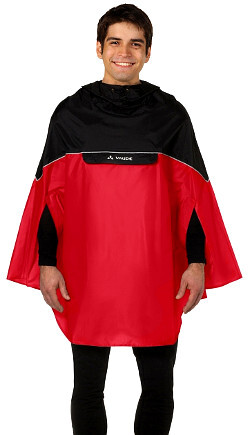Analyze the image and provide a detailed answer to the question: What is the weight of the poncho?

According to the caption, the poncho weighs only 295 grams, making it a lightweight garment for cyclists and outdoor enthusiasts.